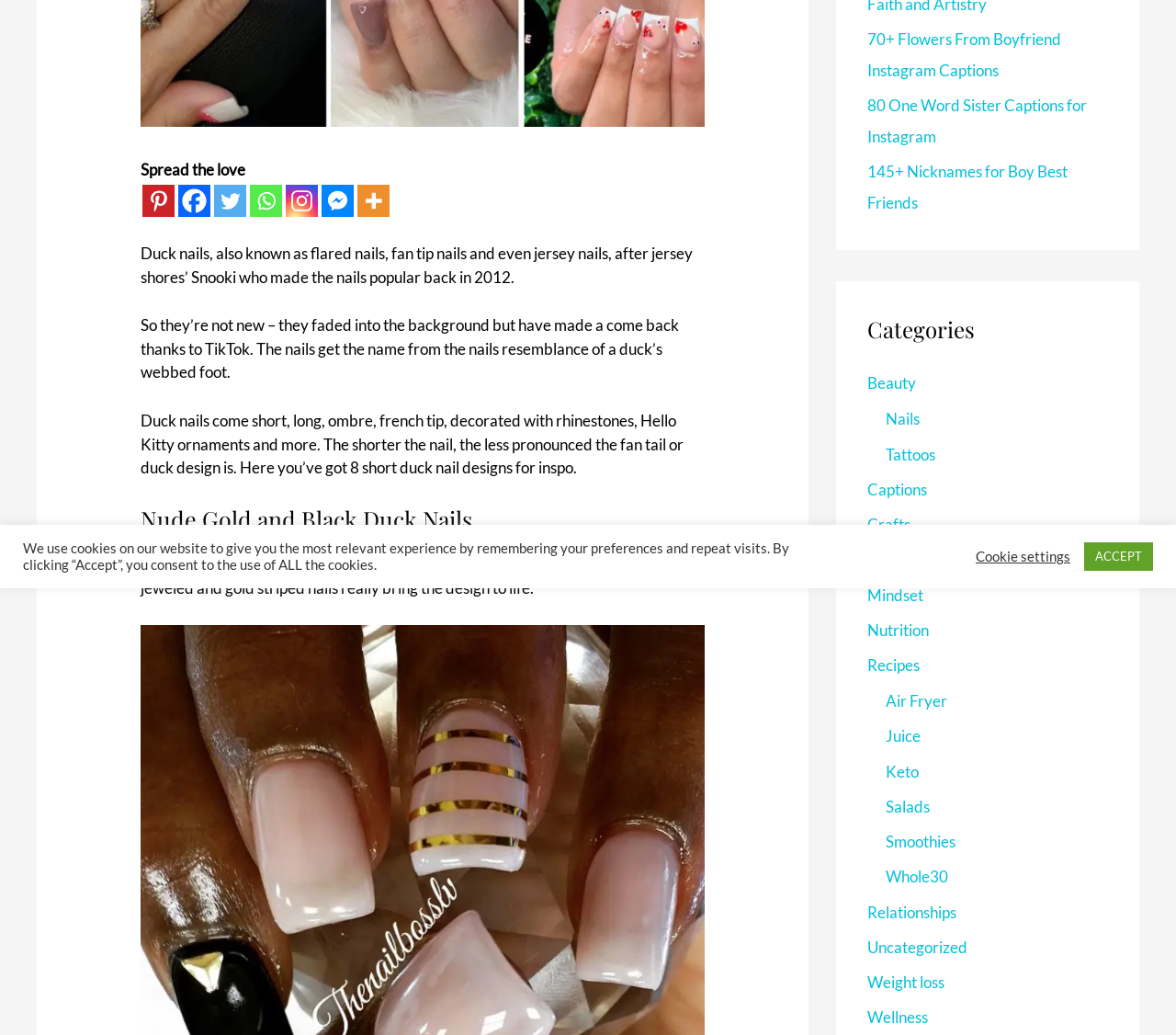Predict the bounding box of the UI element based on the description: "aria-label="Facebook" title="Facebook"". The coordinates should be four float numbers between 0 and 1, formatted as [left, top, right, bottom].

[0.152, 0.178, 0.179, 0.209]